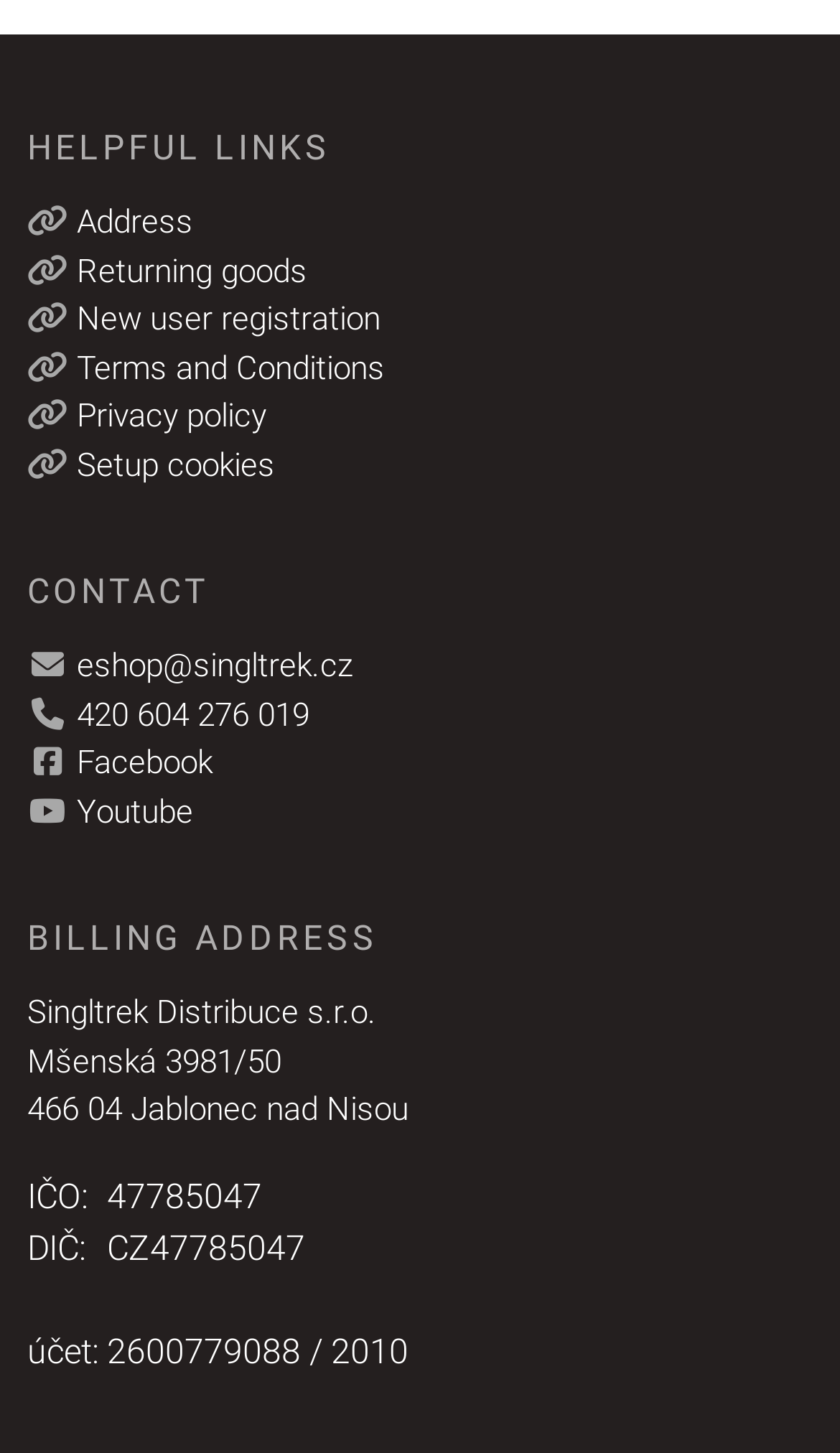What is the company name?
Can you provide an in-depth and detailed response to the question?

The company name can be found in the 'BILLING ADDRESS' section, where it is stated as 'Singltrek Distribuce s.r.o.'